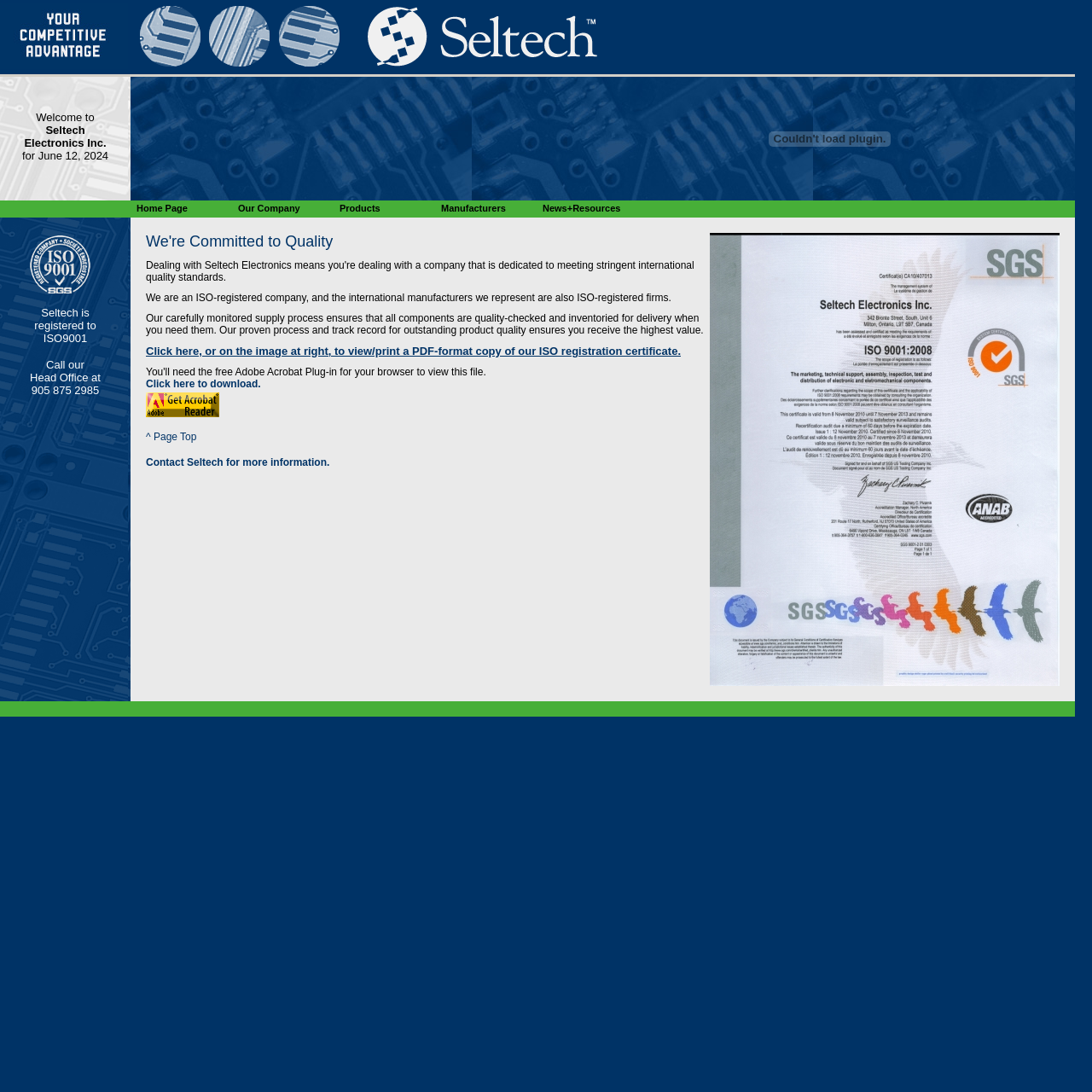Identify the bounding box coordinates necessary to click and complete the given instruction: "View ISO registration certificate".

[0.65, 0.213, 0.97, 0.628]